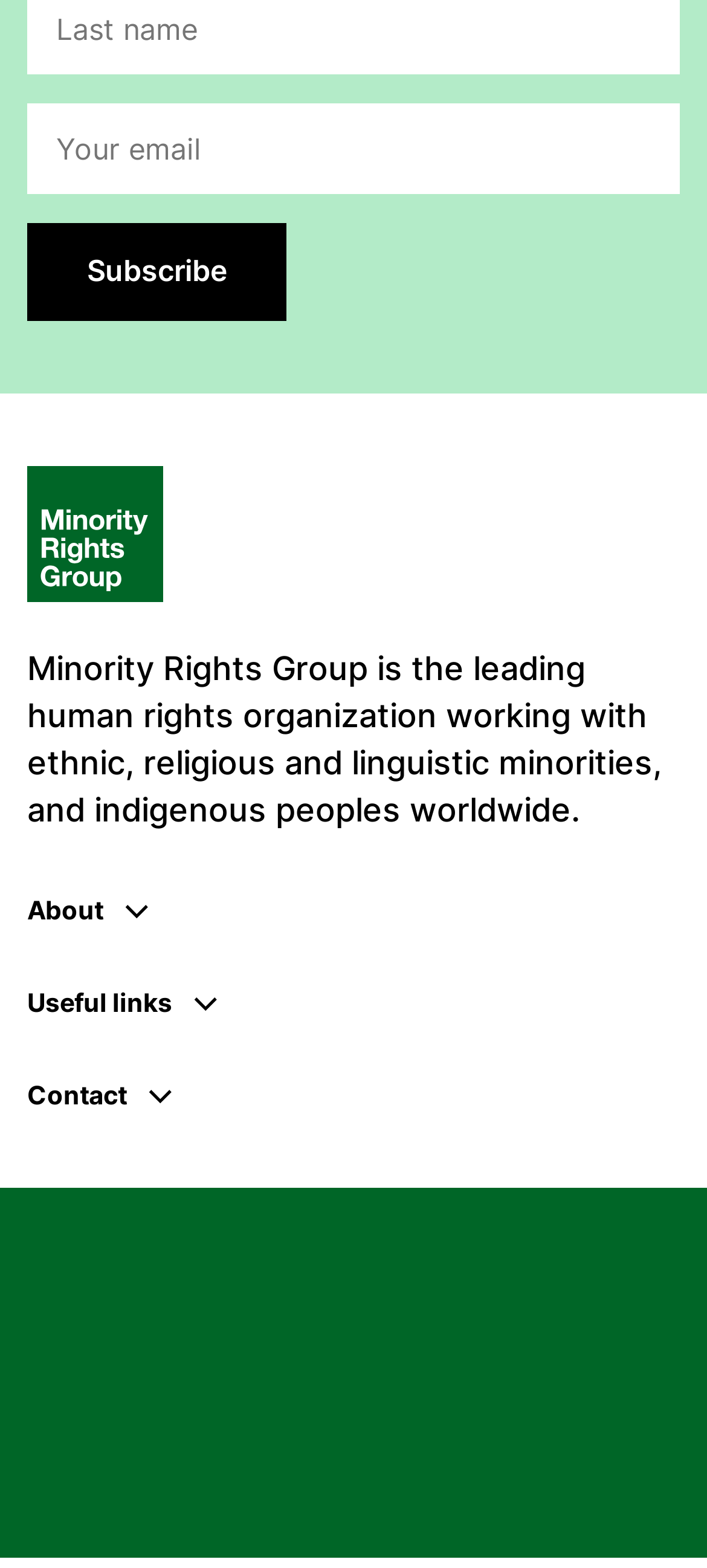Please mark the clickable region by giving the bounding box coordinates needed to complete this instruction: "Learn about the organization".

[0.038, 0.413, 0.936, 0.528]